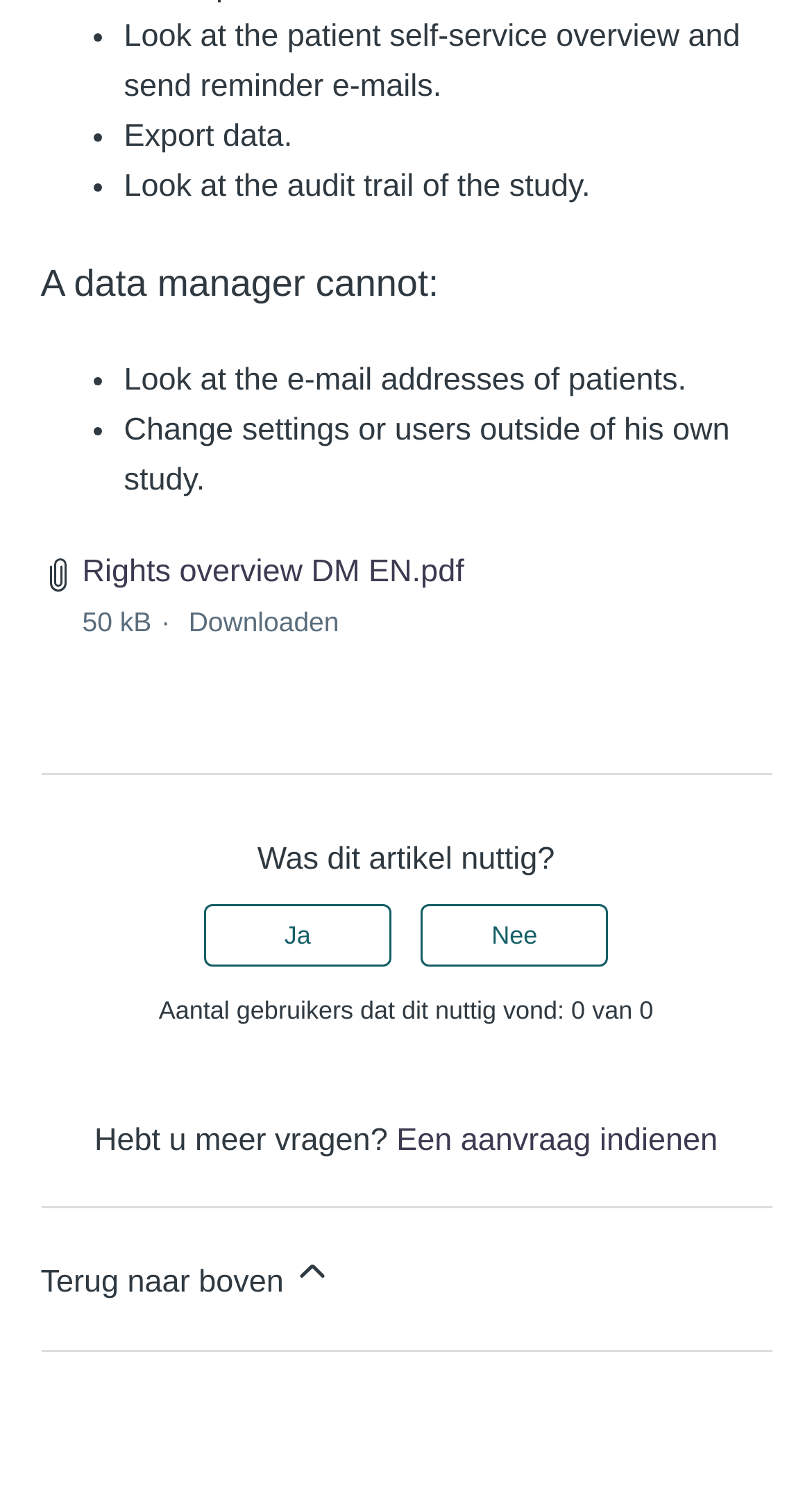What is below the text 'A data manager cannot:'?
Using the picture, provide a one-word or short phrase answer.

List of restrictions